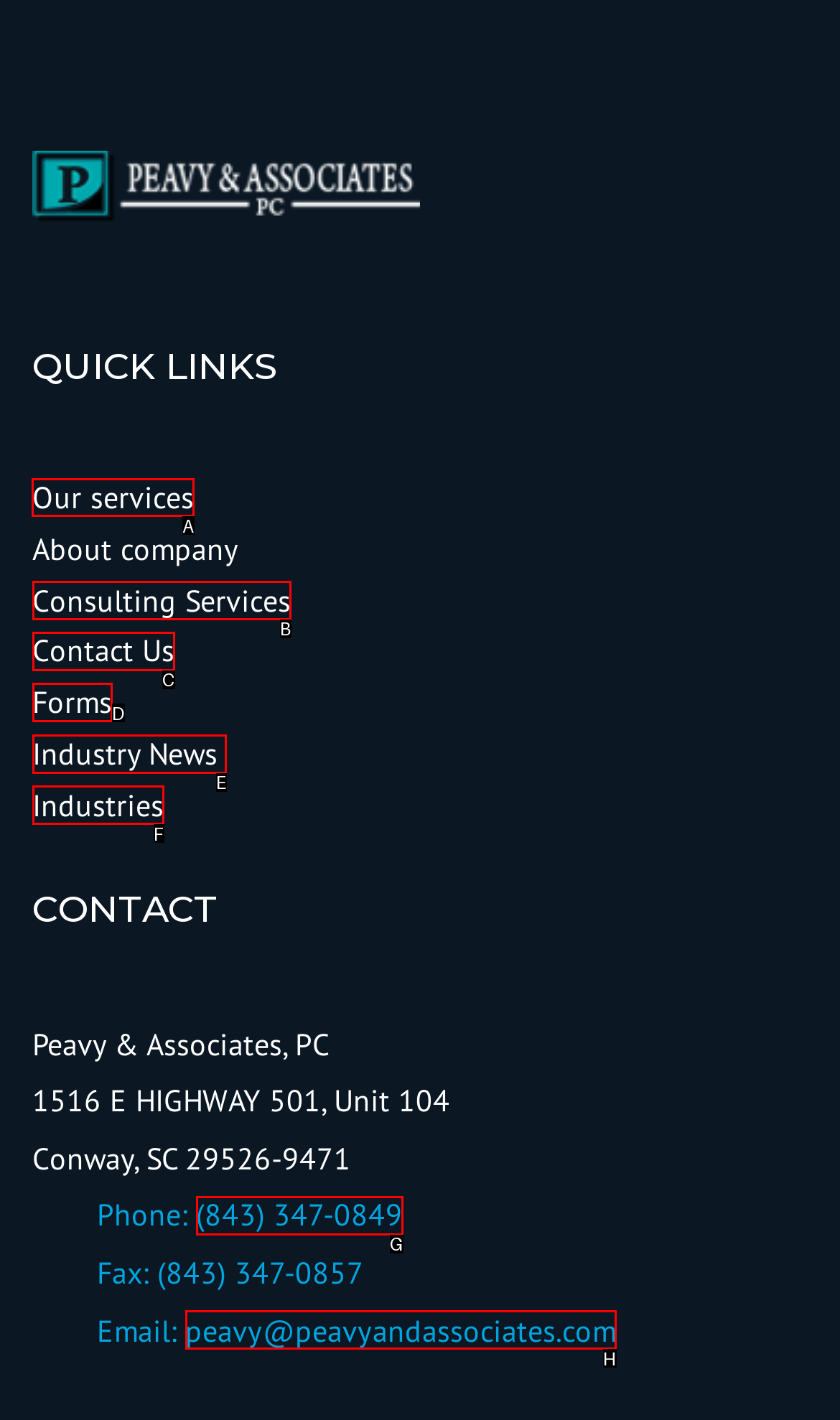Identify the correct letter of the UI element to click for this task: Click on 'Our services'
Respond with the letter from the listed options.

A